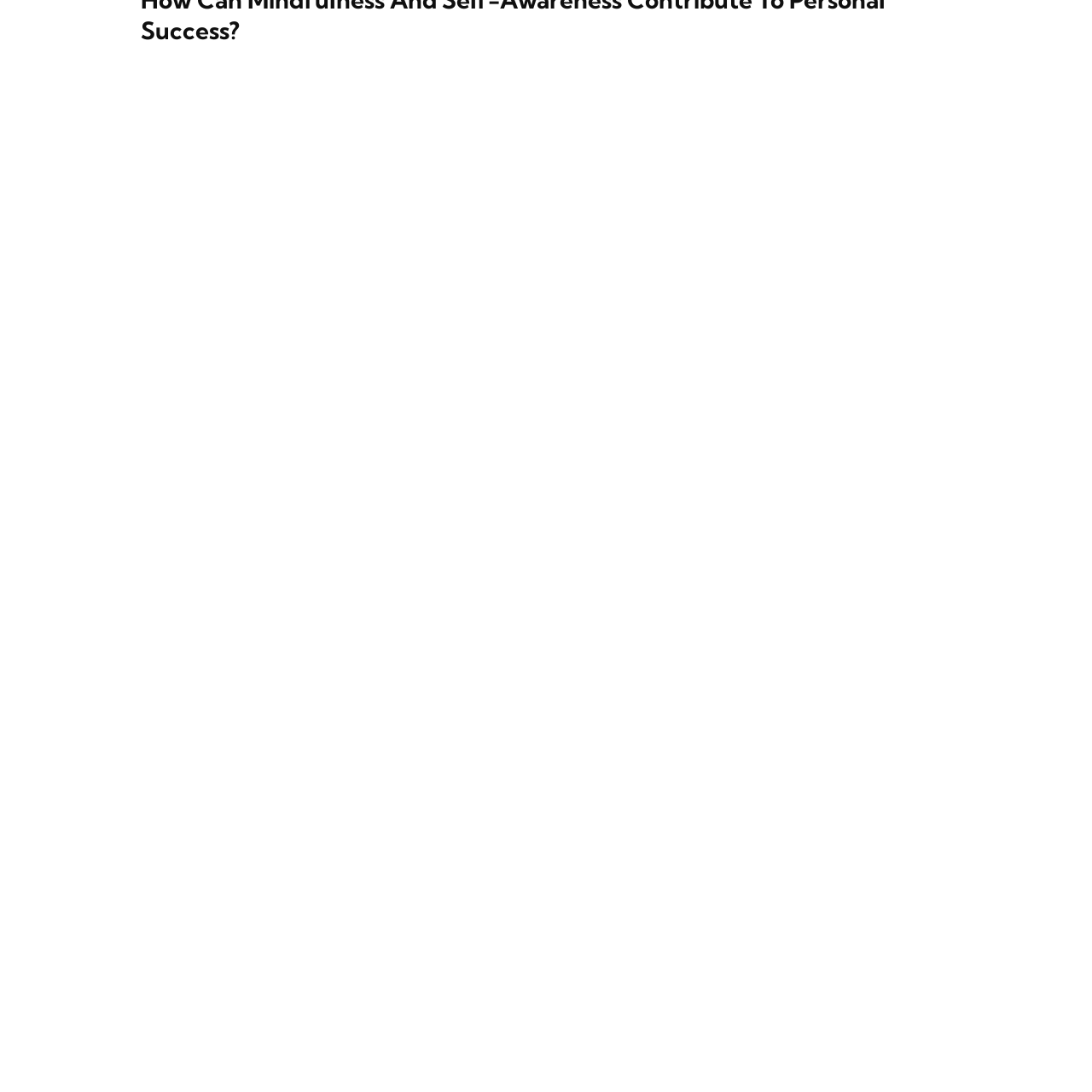What is the purpose of understanding attachment styles?
Inspect the image within the red bounding box and answer concisely using one word or a short phrase.

Healthier relationships and personal growth